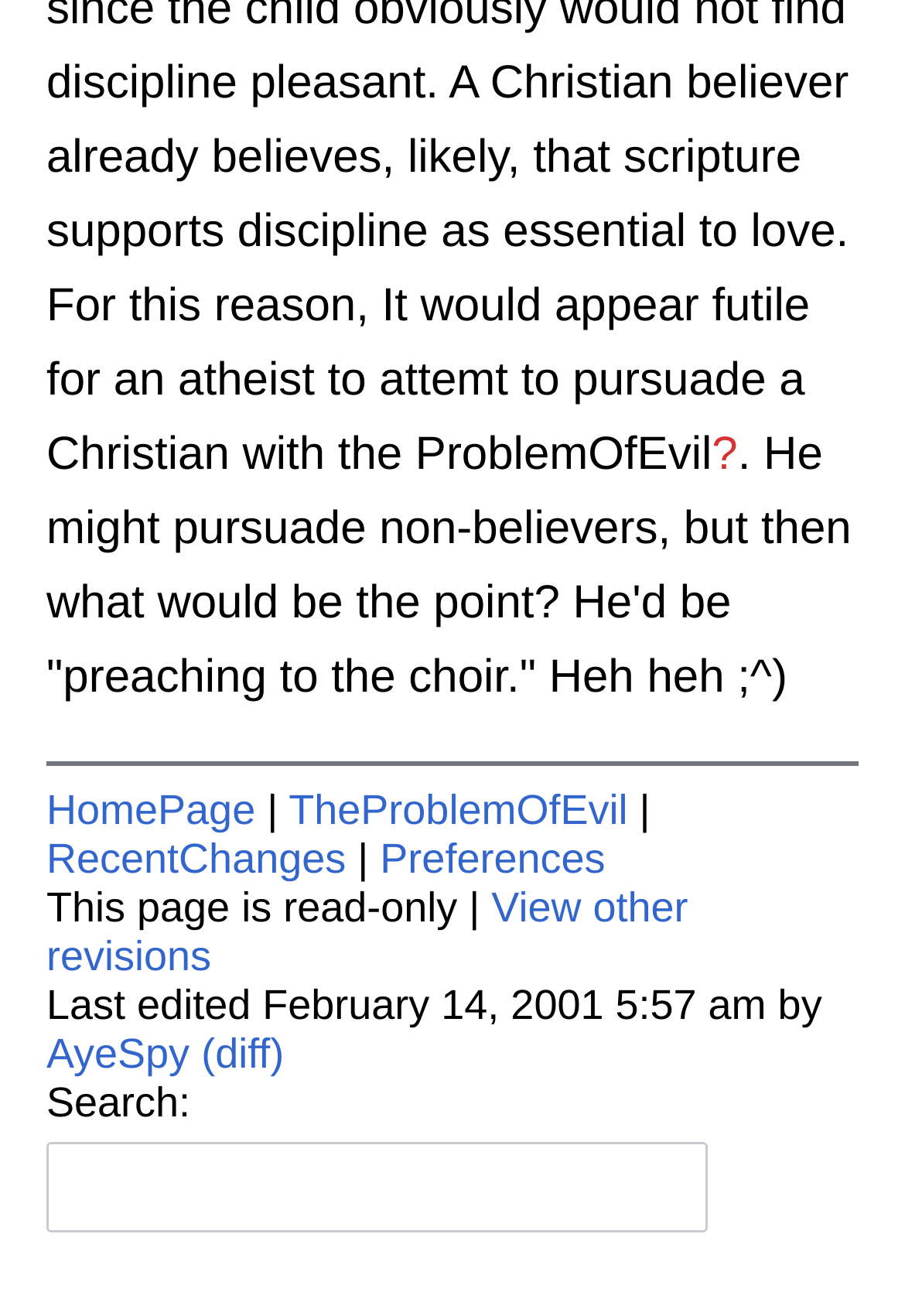Find the bounding box coordinates for the area that should be clicked to accomplish the instruction: "go to HomePage".

[0.051, 0.597, 0.282, 0.633]